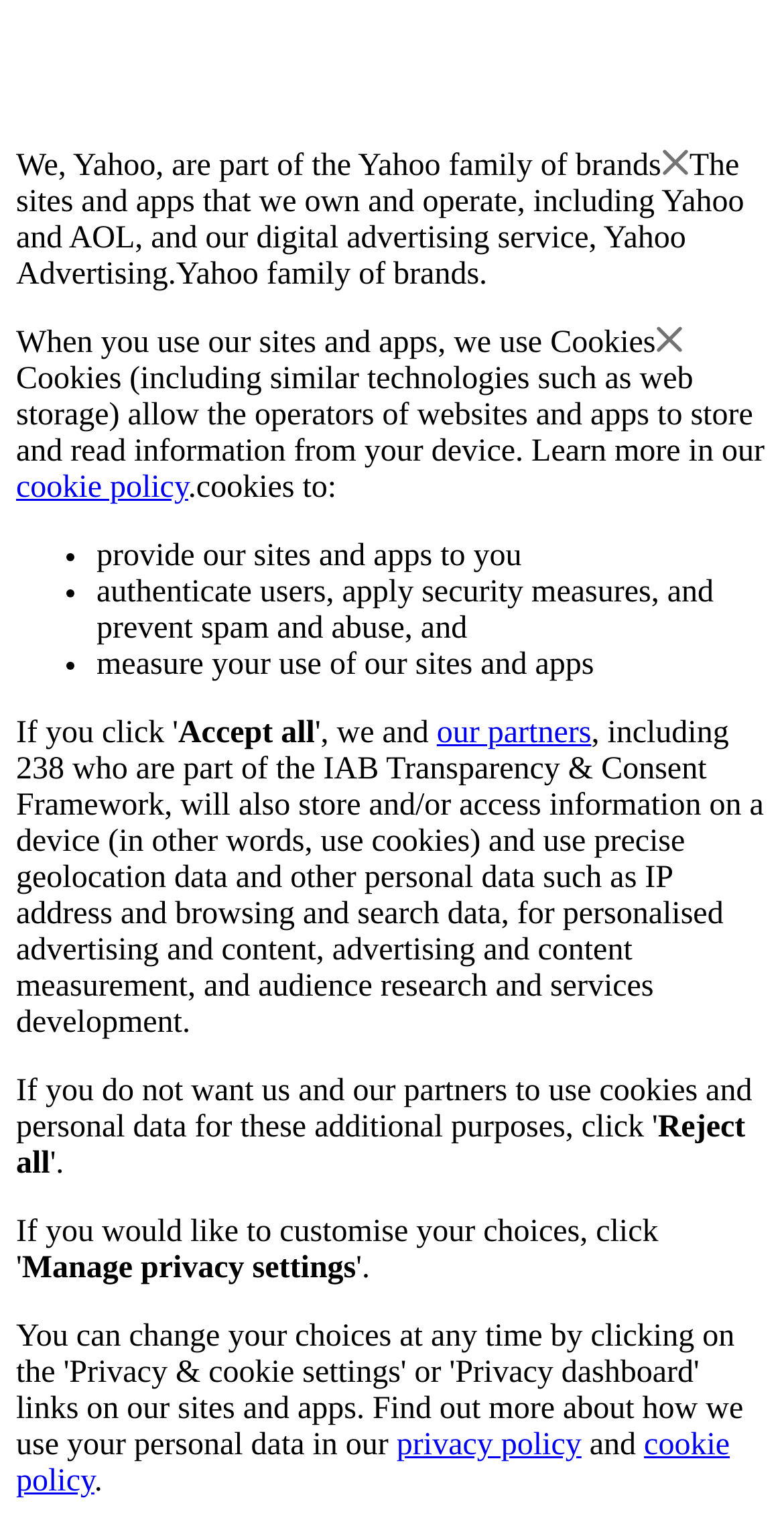Please study the image and answer the question comprehensively:
What is the purpose of using cookies?

The webpage lists several purposes of using cookies, including 'provide our sites and apps to you', 'authenticate users, apply security measures, and prevent spam and abuse', and 'measure your use of our sites and apps'. This suggests that cookies are used to enable the functioning of websites and apps.